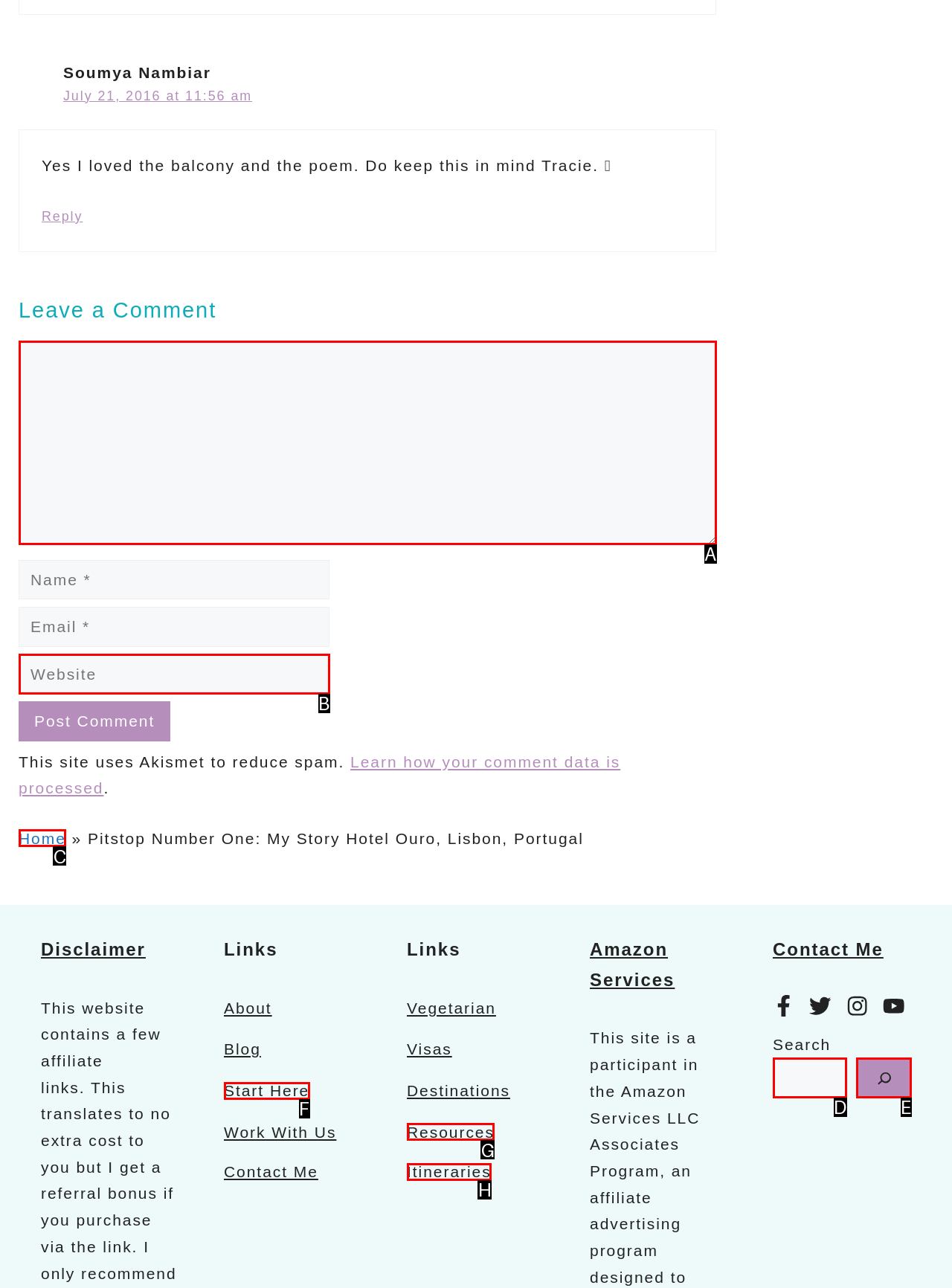Given the description: parent_node: Comment name="url" placeholder="Website", pick the option that matches best and answer with the corresponding letter directly.

B